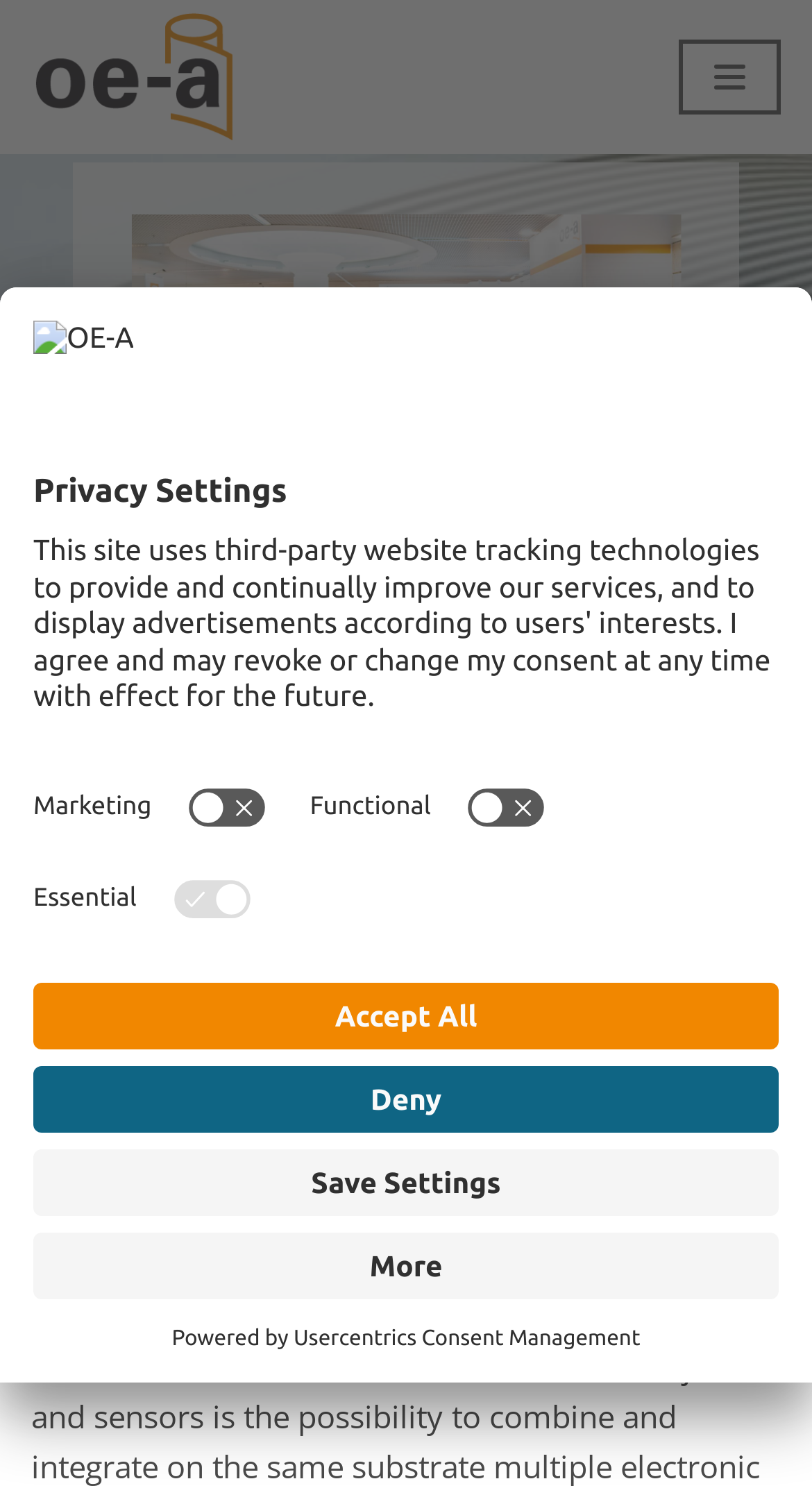Generate a thorough explanation of the webpage's elements.

The webpage is about Integrated Smart Systems, specifically focusing on Organic and Printed Electronics Association. At the top-left corner, there is a "Skip to content" link. Next to it, there is an empty link. On the top-right corner, there is a "Navigation Menu" button.

Below the navigation menu, there is a section with a heading "OE-A Business Climate Survey". This section contains a static text with the same title, an image with a Shutterstock copyright, and a link to the survey. 

On the left side of the page, there are navigation buttons, including a "previous arrow" and a "next arrow". 

The main content of the page starts with a heading "Integrated Smart Systems" at the top-center of the page. Below it, there is a time element showing the date "April 14, 2022".

At the bottom-left corner, there is an "Open Privacy Settings" button. When clicked, it opens a modal dialog "Privacy Settings" with a description of the site's use of third-party tracking technologies and display of advertisements. The dialog has several sections, including "Marketing", "Functional", and "Essential", each with a switch button to control the settings. There are also buttons to "Save Settings", "Deny", and "Accept All". 

At the bottom of the page, there is a section with a "Powered by" text, followed by a link to "Usercentrics Consent Management".